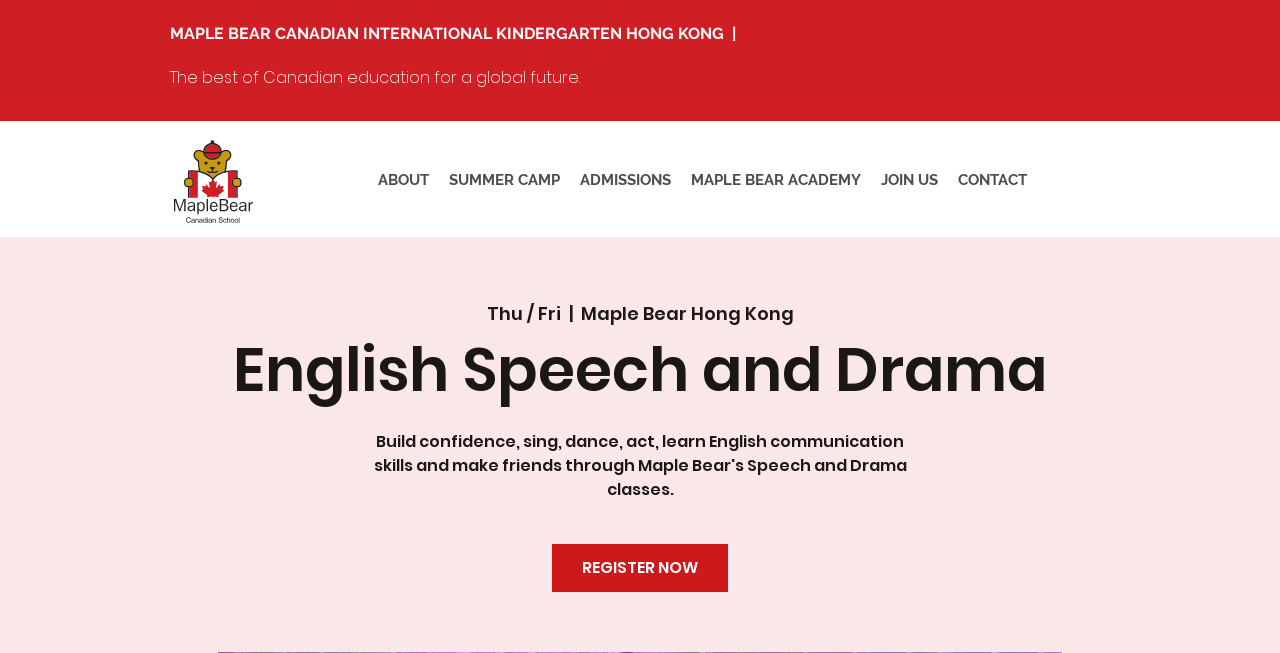Give a short answer using one word or phrase for the question:
What is the topic of the webpage?

English Speech and Drama